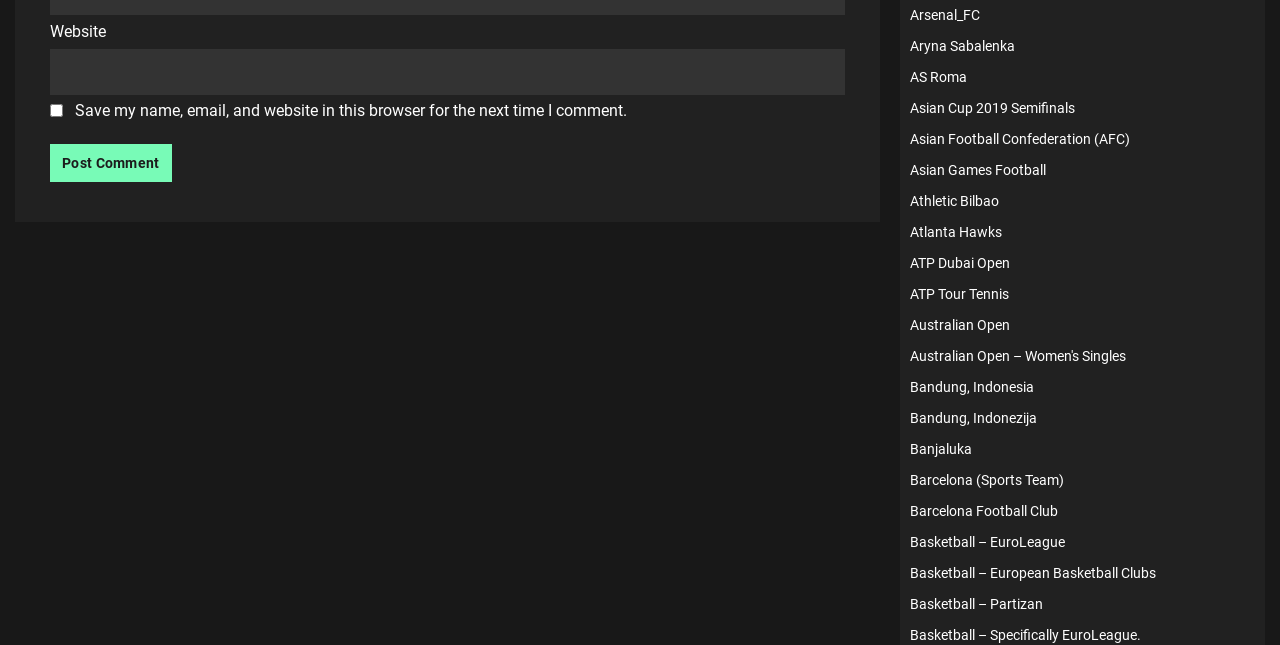Identify the coordinates of the bounding box for the element that must be clicked to accomplish the instruction: "Post a comment".

[0.039, 0.223, 0.134, 0.282]